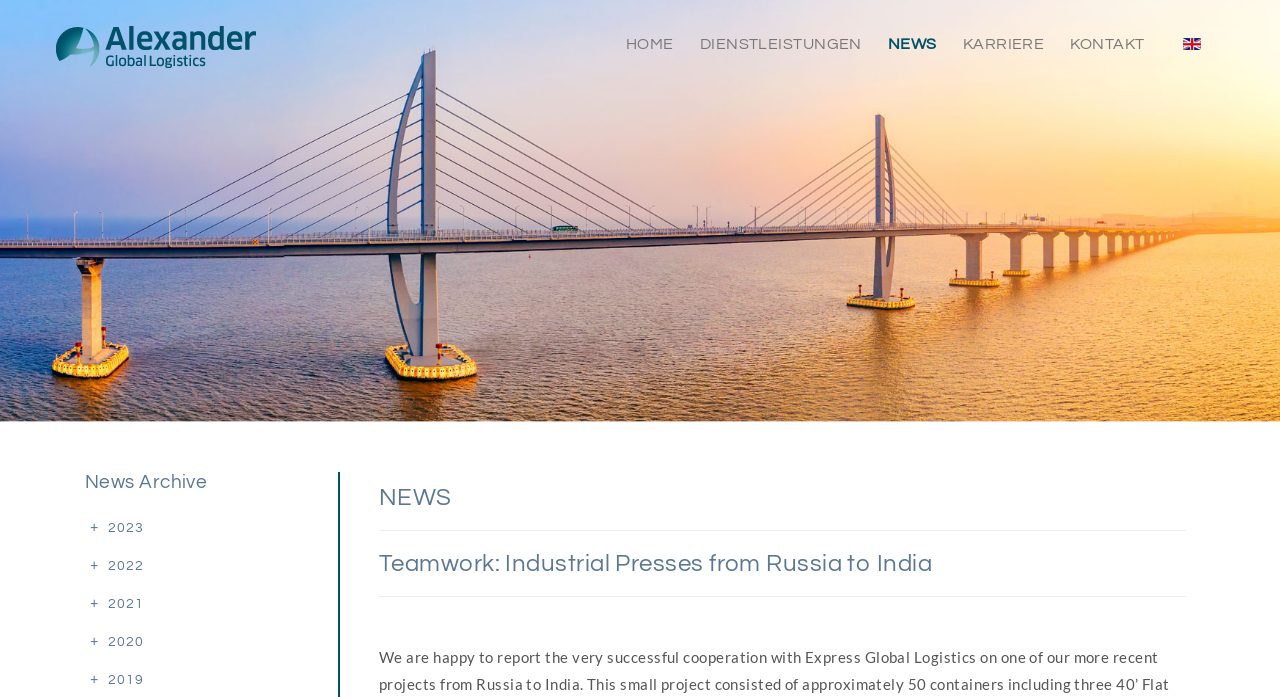Find the bounding box coordinates of the element to click in order to complete the given instruction: "Switch to English (UK) language."

[0.924, 0.049, 0.938, 0.072]